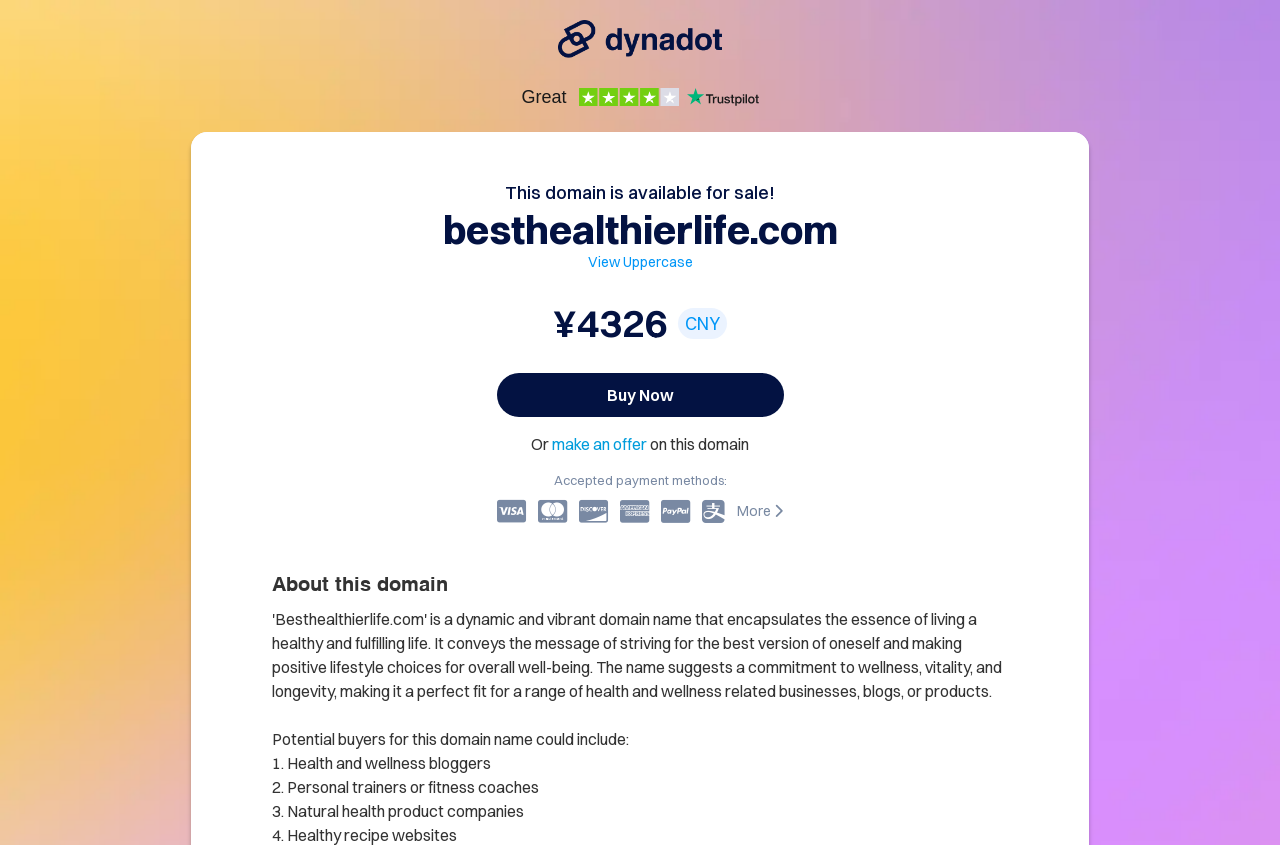Identify and provide the main heading of the webpage.

This domain is available for sale!
besthealthierlife.com